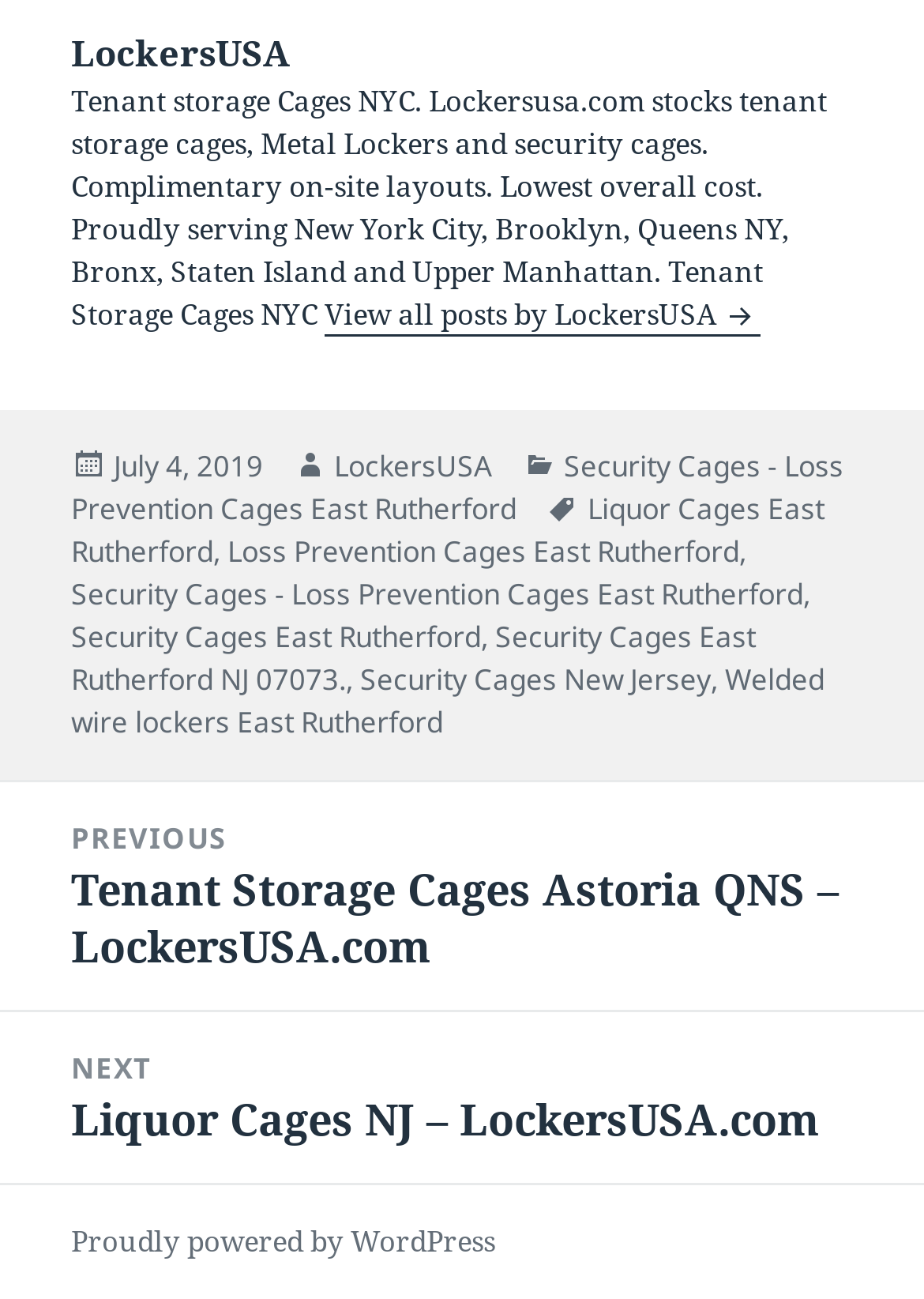Identify the bounding box coordinates of the area you need to click to perform the following instruction: "Input your email".

None